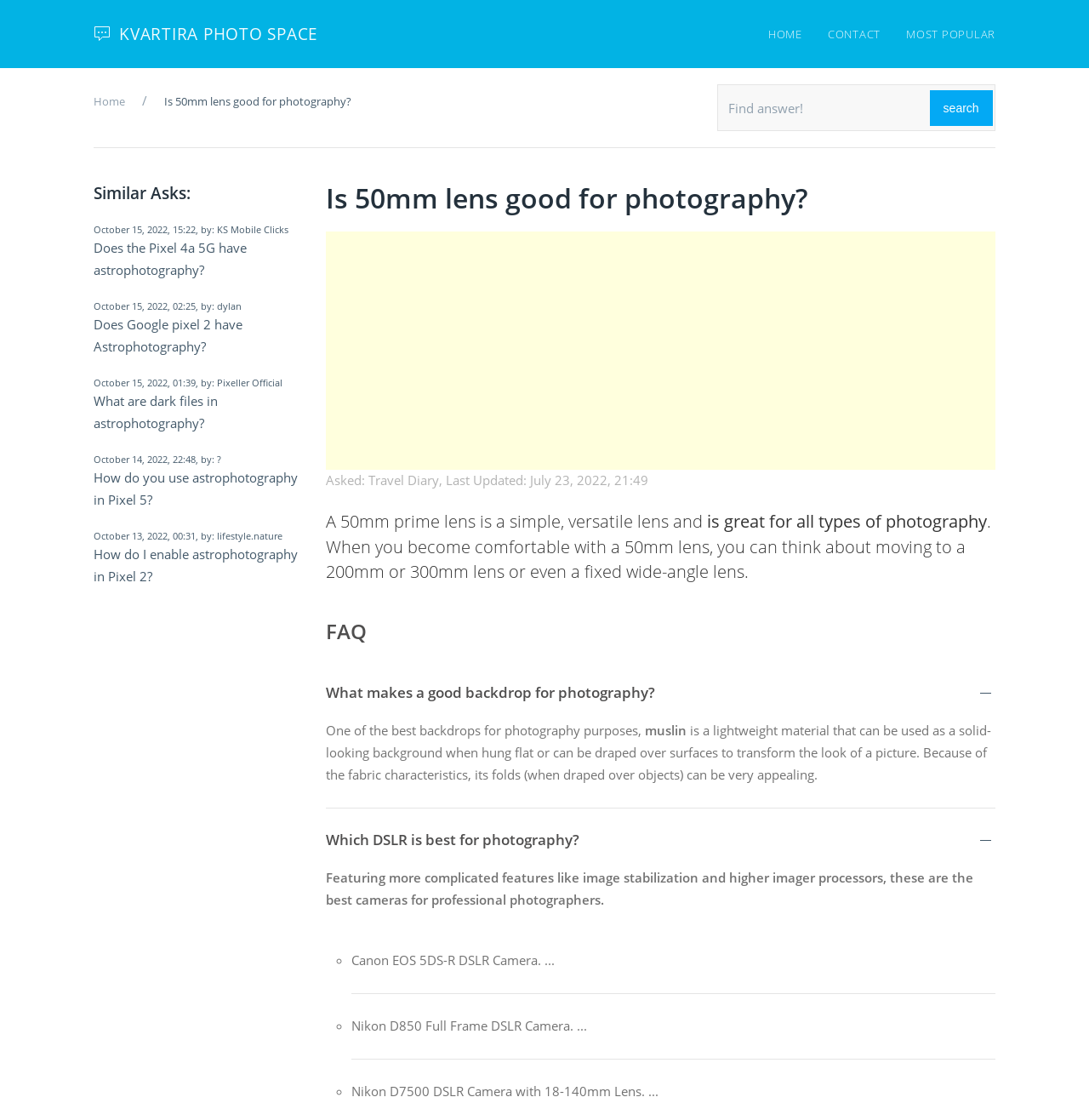Can you identify the bounding box coordinates of the clickable region needed to carry out this instruction: 'Check the details of 'Canon EOS 5DS-R DSLR Camera''? The coordinates should be four float numbers within the range of 0 to 1, stated as [left, top, right, bottom].

[0.322, 0.849, 0.509, 0.865]